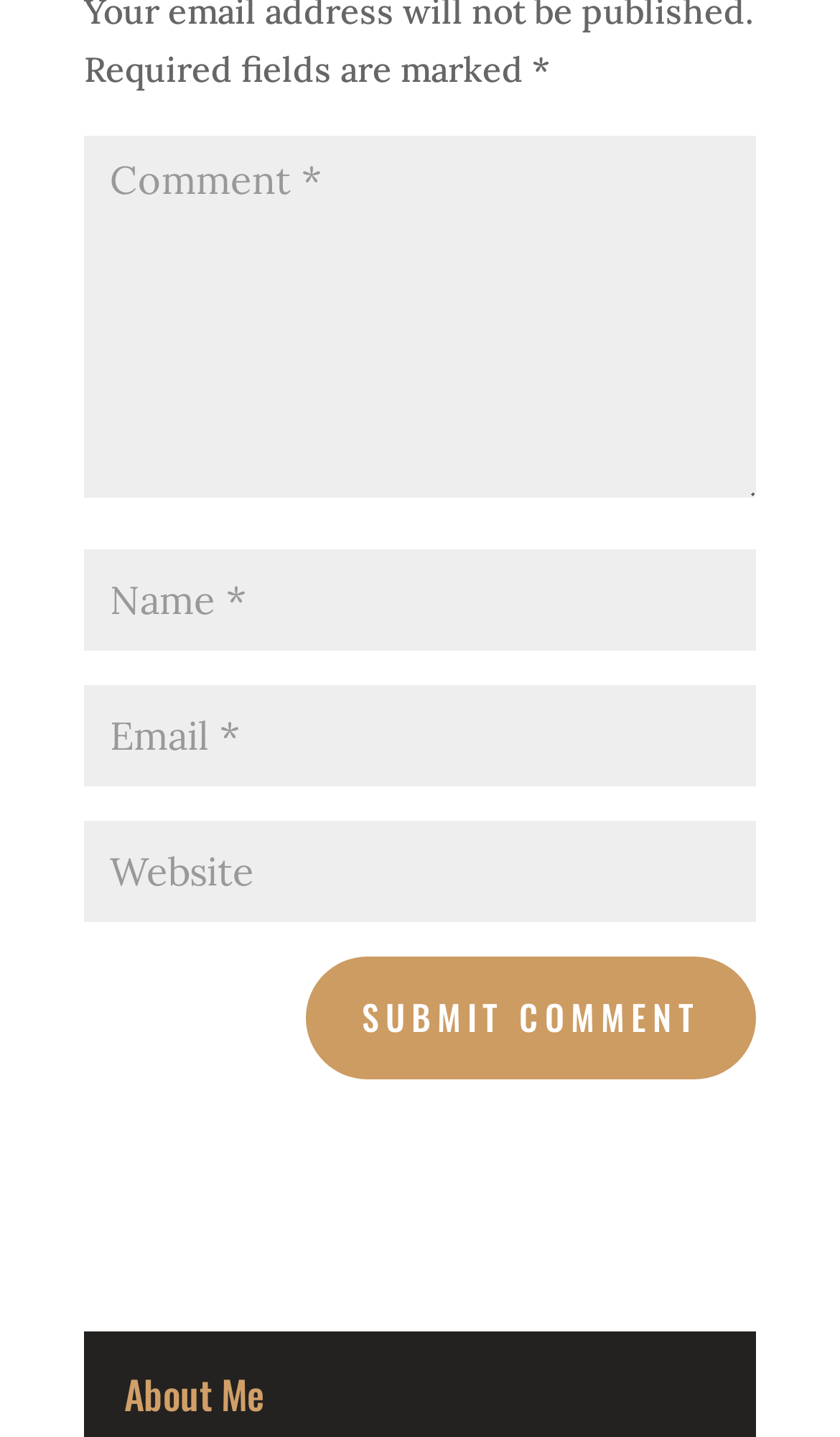What is the label of the first textbox?
Based on the screenshot, provide a one-word or short-phrase response.

Comment *